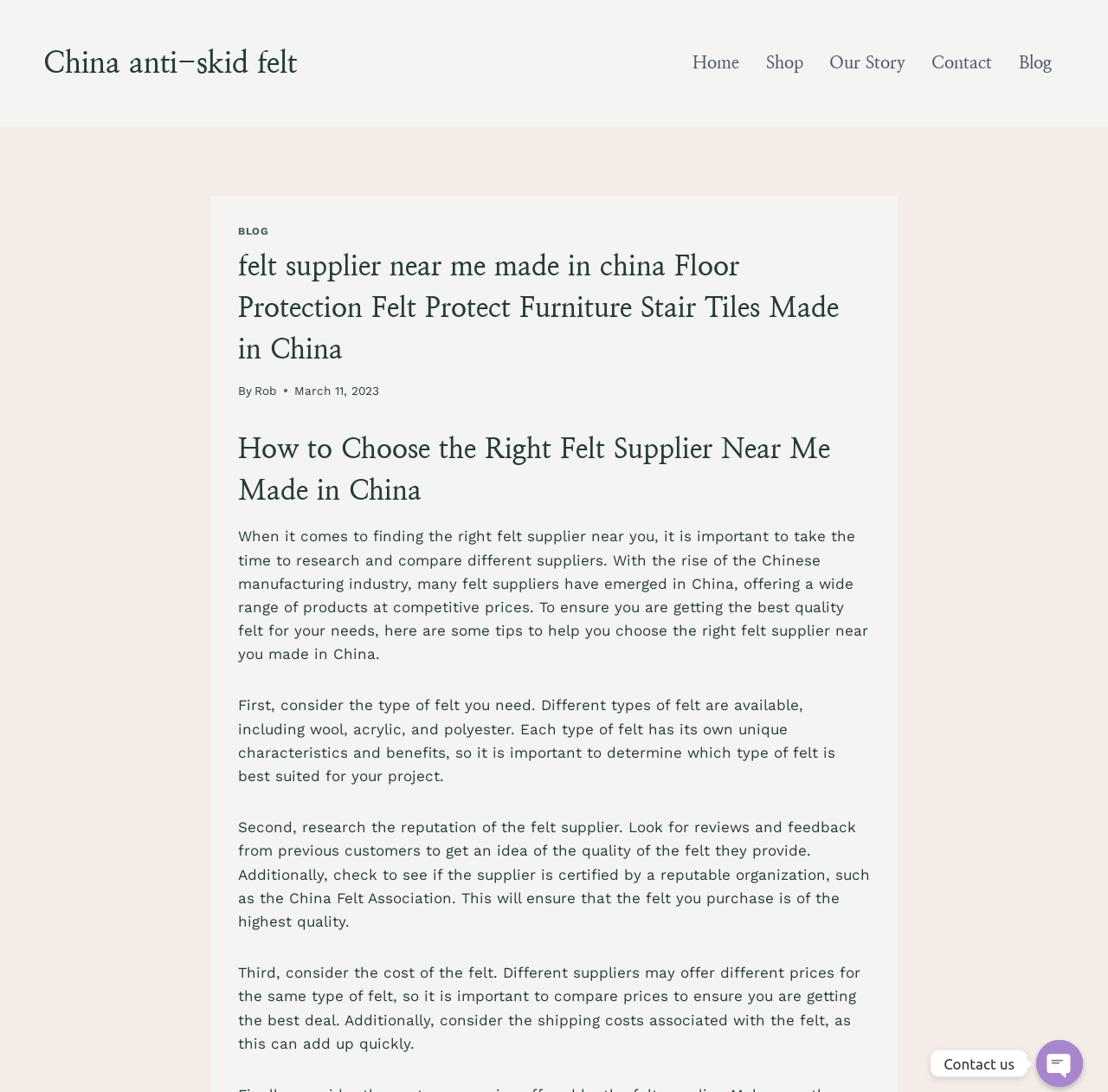What is the last section of the webpage?
Based on the image, answer the question with as much detail as possible.

The last section of the webpage is a call-to-action section that says 'Contact us', and it also includes a button and an image.